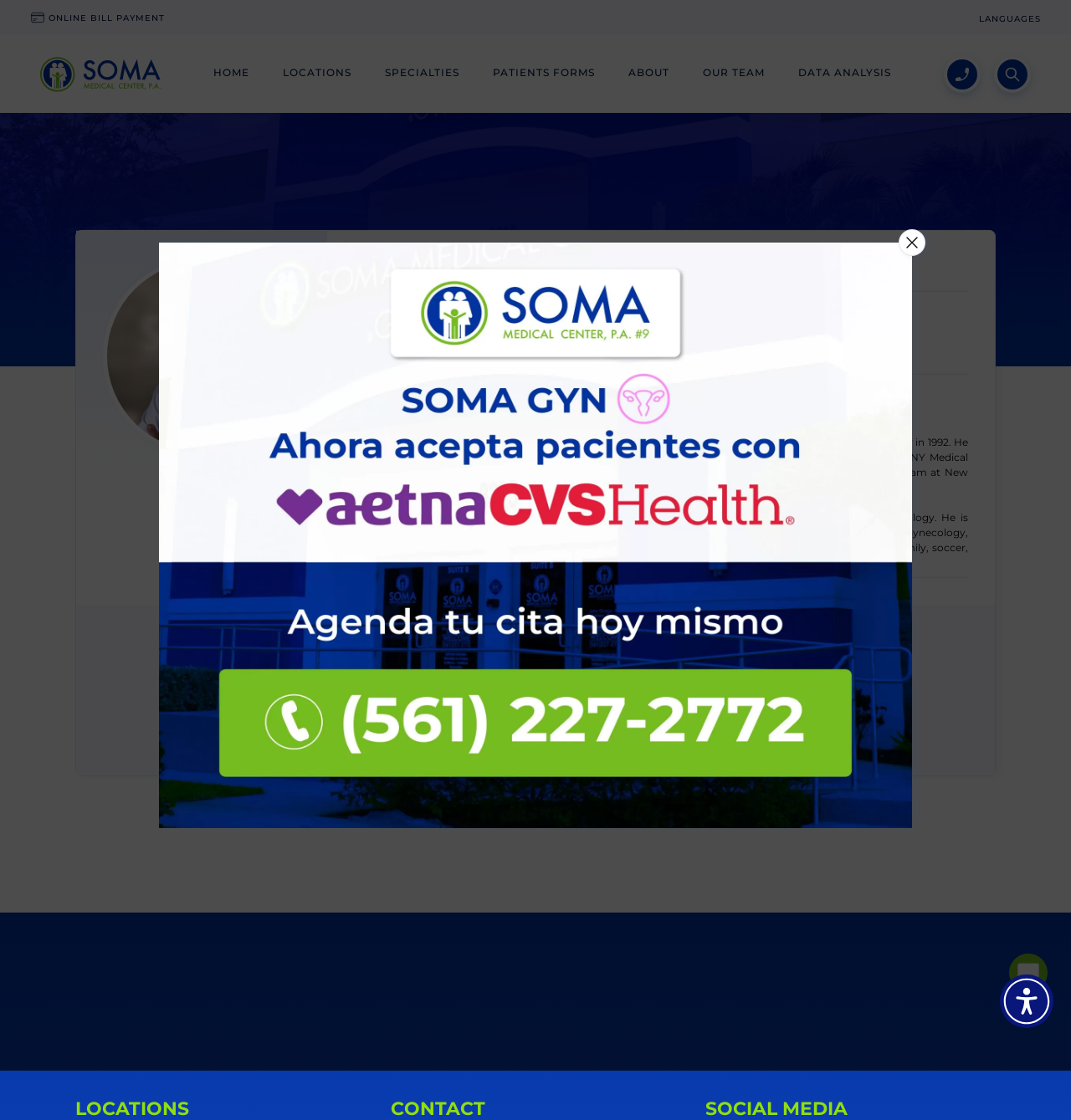Extract the bounding box of the UI element described as: "About this blog".

None